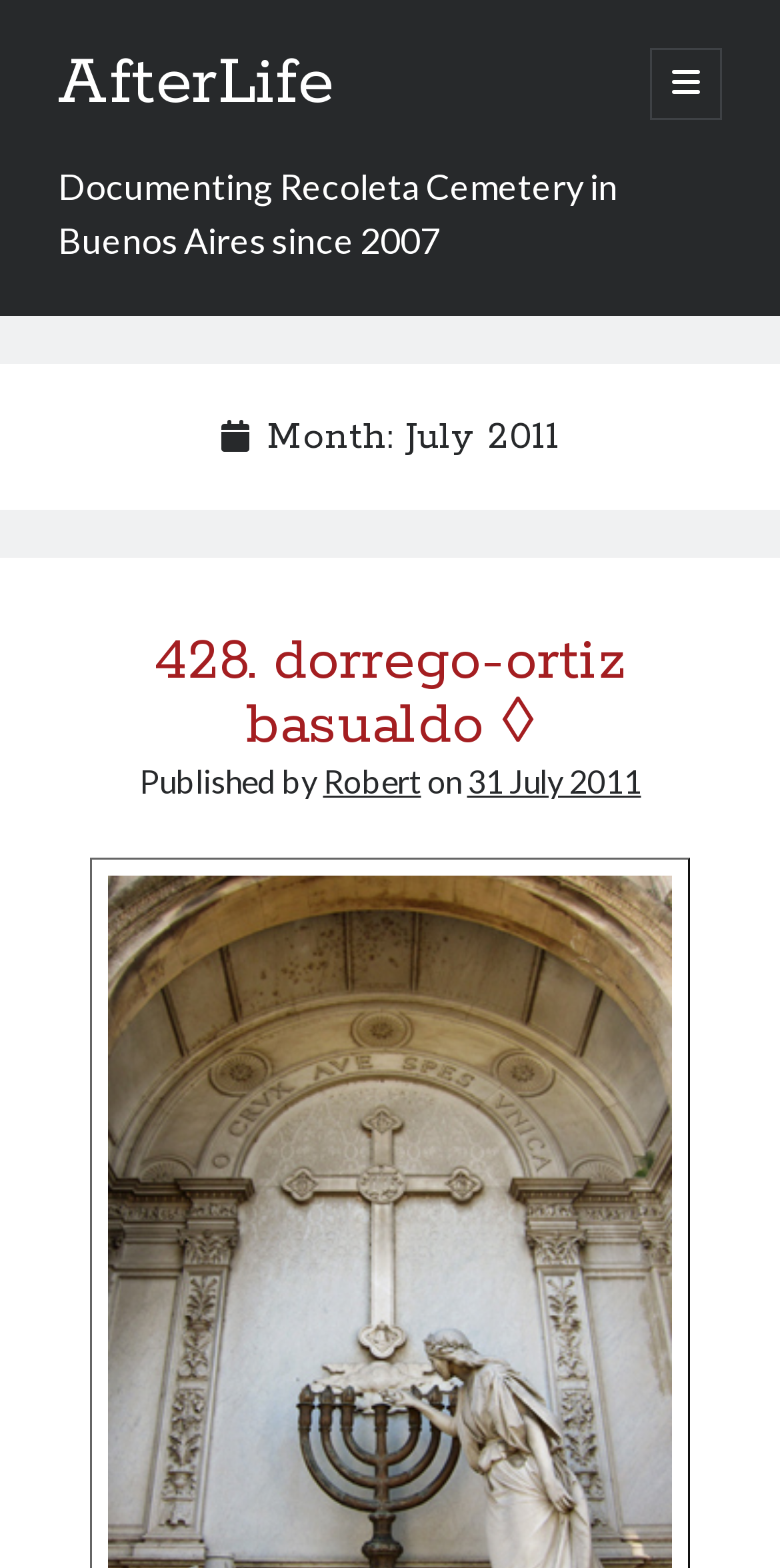What is the name of the author of the post?
Please elaborate on the answer to the question with detailed information.

The static text 'Published by' is followed by a link to the author's name, which is 'Robert'.